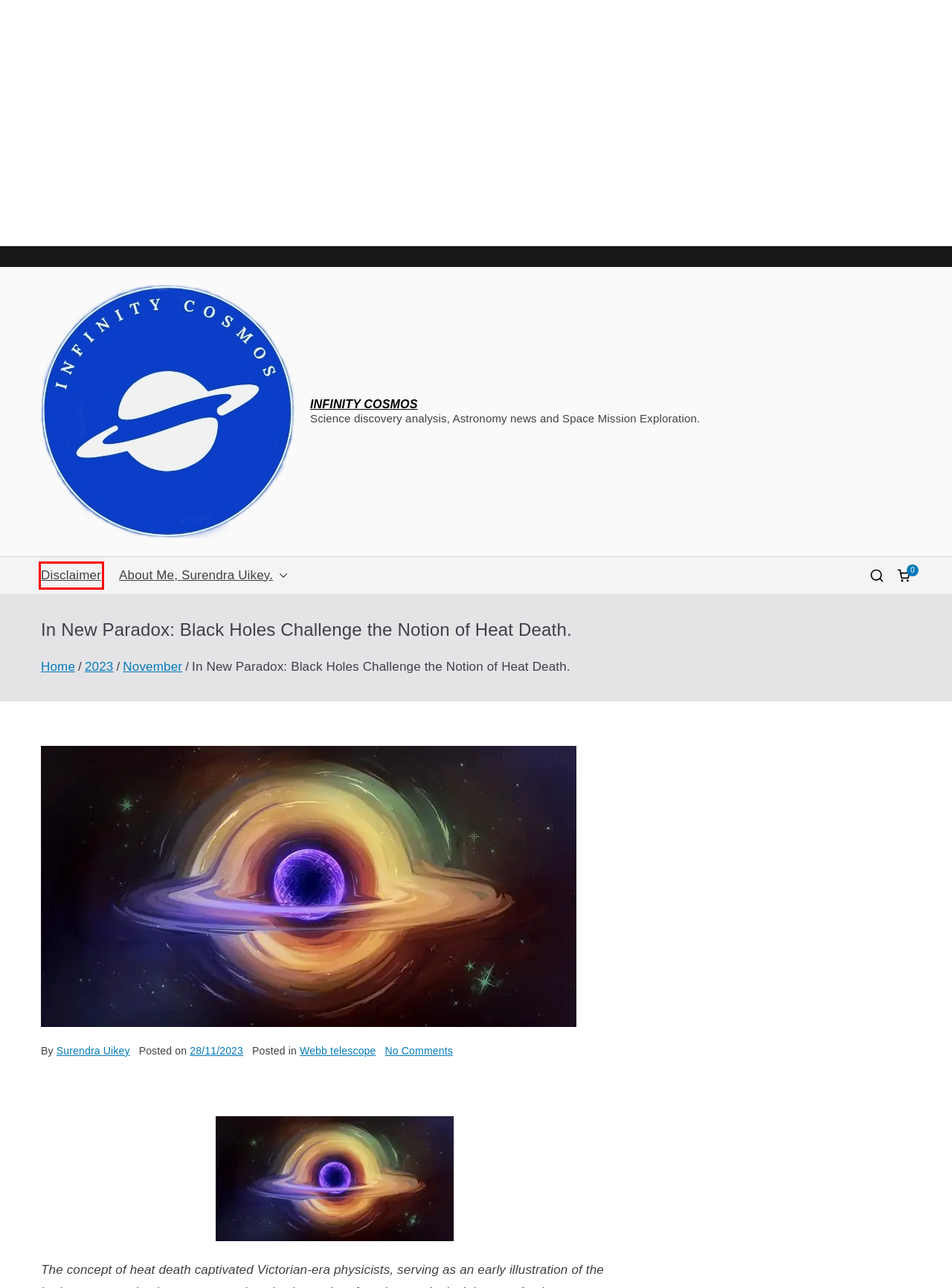Evaluate the webpage screenshot and identify the element within the red bounding box. Select the webpage description that best fits the new webpage after clicking the highlighted element. Here are the candidates:
A. November 2022 - INFINITY COSMOS
B. February 2021 - INFINITY COSMOS
C. Disclaimer - INFINITY COSMOS
D. Surendra Uikey, Author at INFINITY COSMOS
E. Stories Archive - INFINITY COSMOS
F. 2023 - INFINITY COSMOS
G. INFINITY COSMOS - Science discovery analysis, Astronomy news and Space Mission Exploration.
H. About Me, Surendra Uikey. - INFINITY COSMOS

C